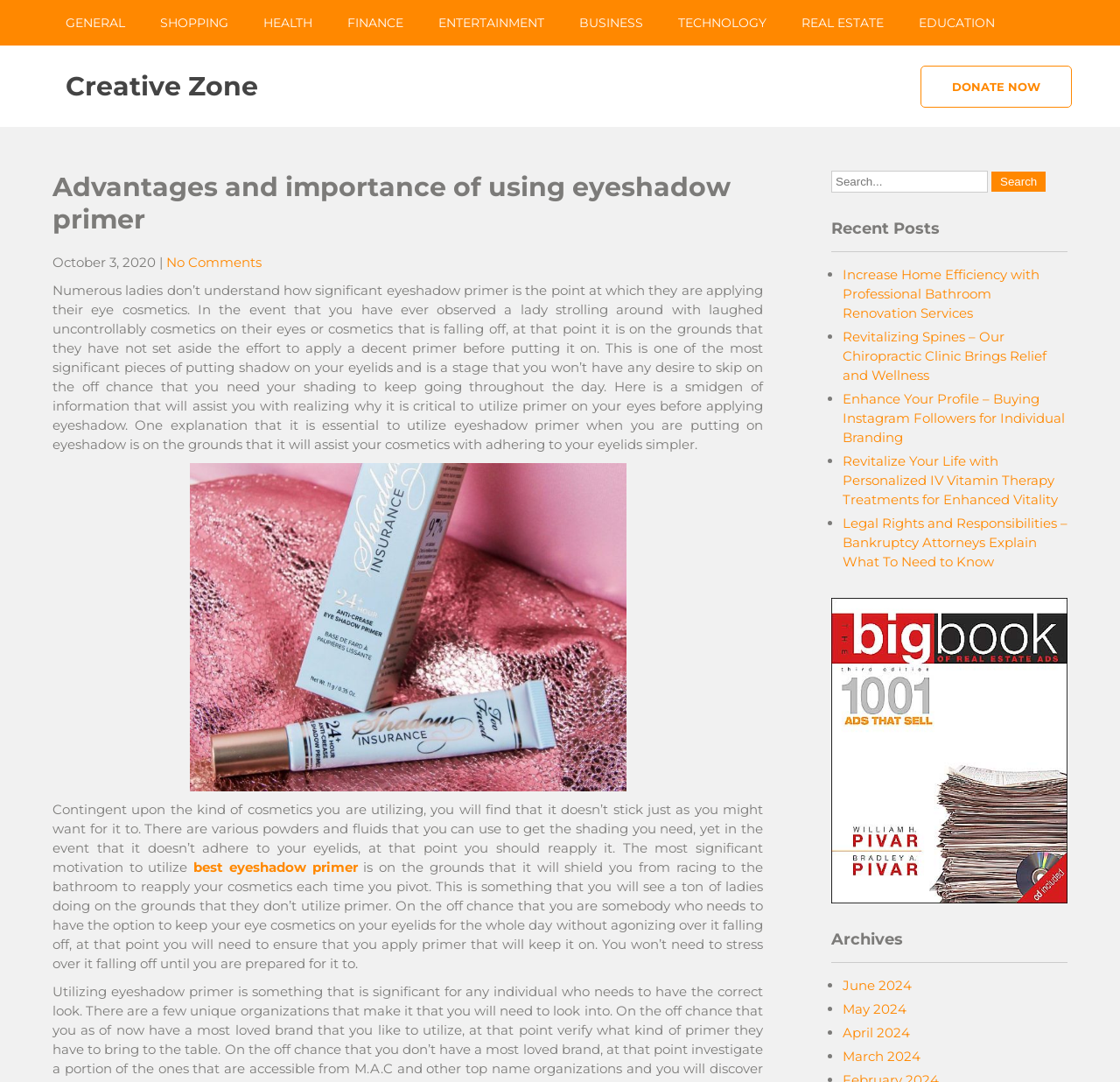Please locate the bounding box coordinates of the region I need to click to follow this instruction: "Read the 'Advantages and importance of using eyeshadow primer' article".

[0.047, 0.158, 0.681, 0.234]